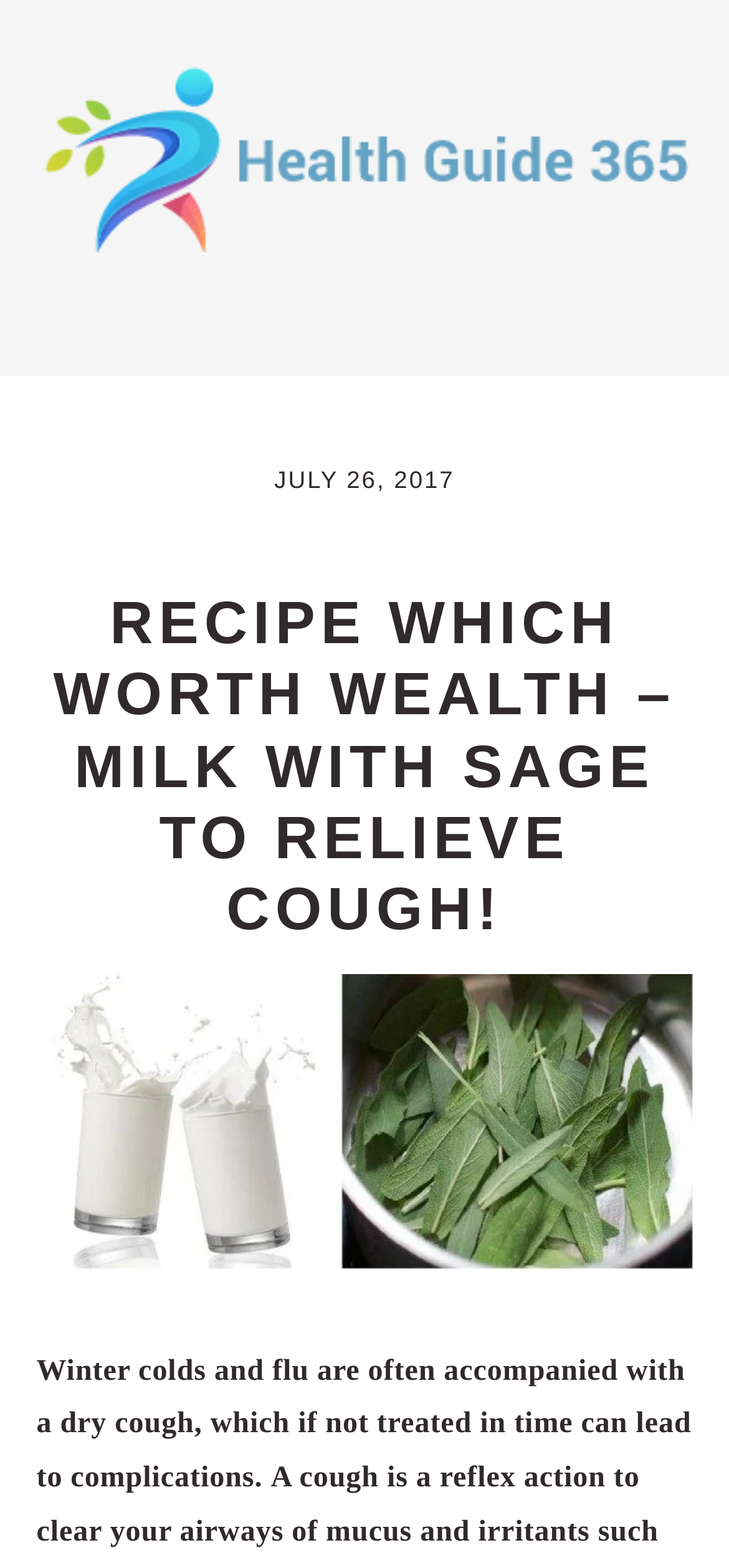Identify the bounding box coordinates for the UI element described as follows: title="Health Guide 365". Use the format (top-left x, top-left y, bottom-right x, bottom-right y) and ensure all values are floating point numbers between 0 and 1.

[0.038, 0.135, 0.962, 0.198]